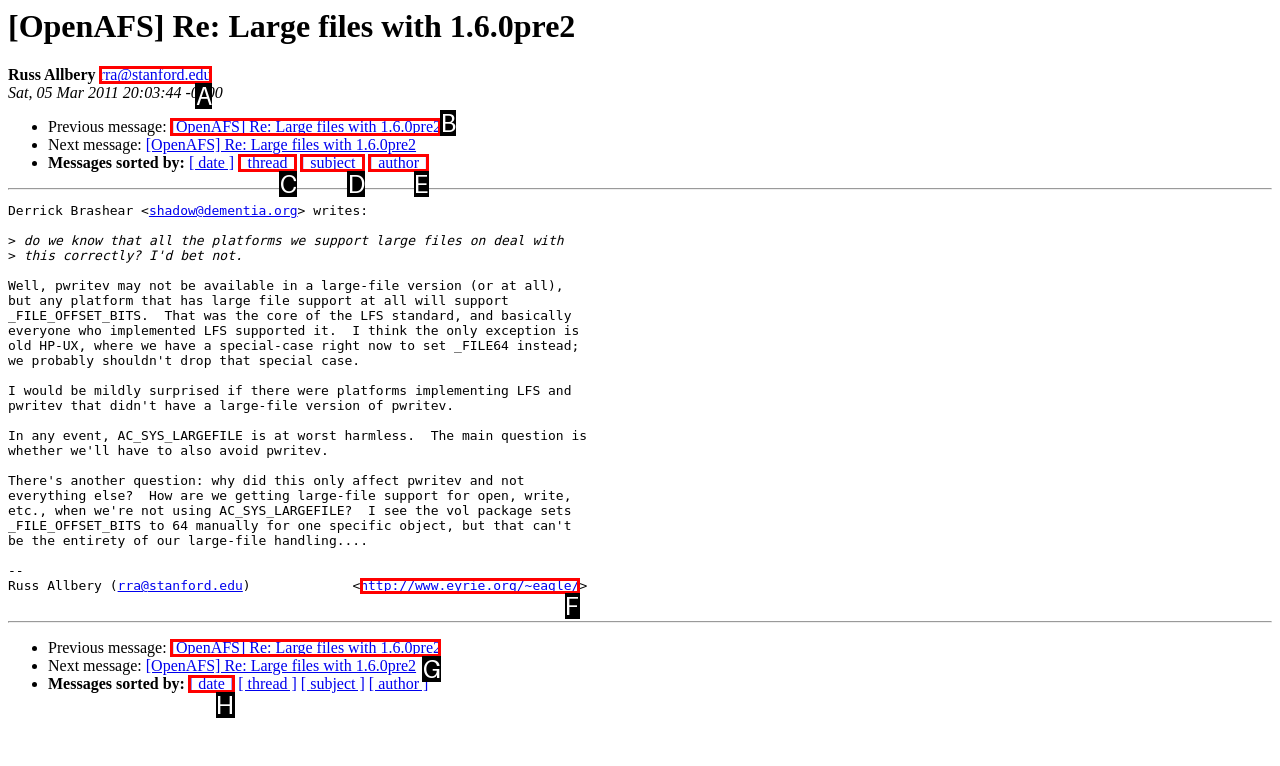Determine which option matches the element description: [ author ]
Reply with the letter of the appropriate option from the options provided.

E